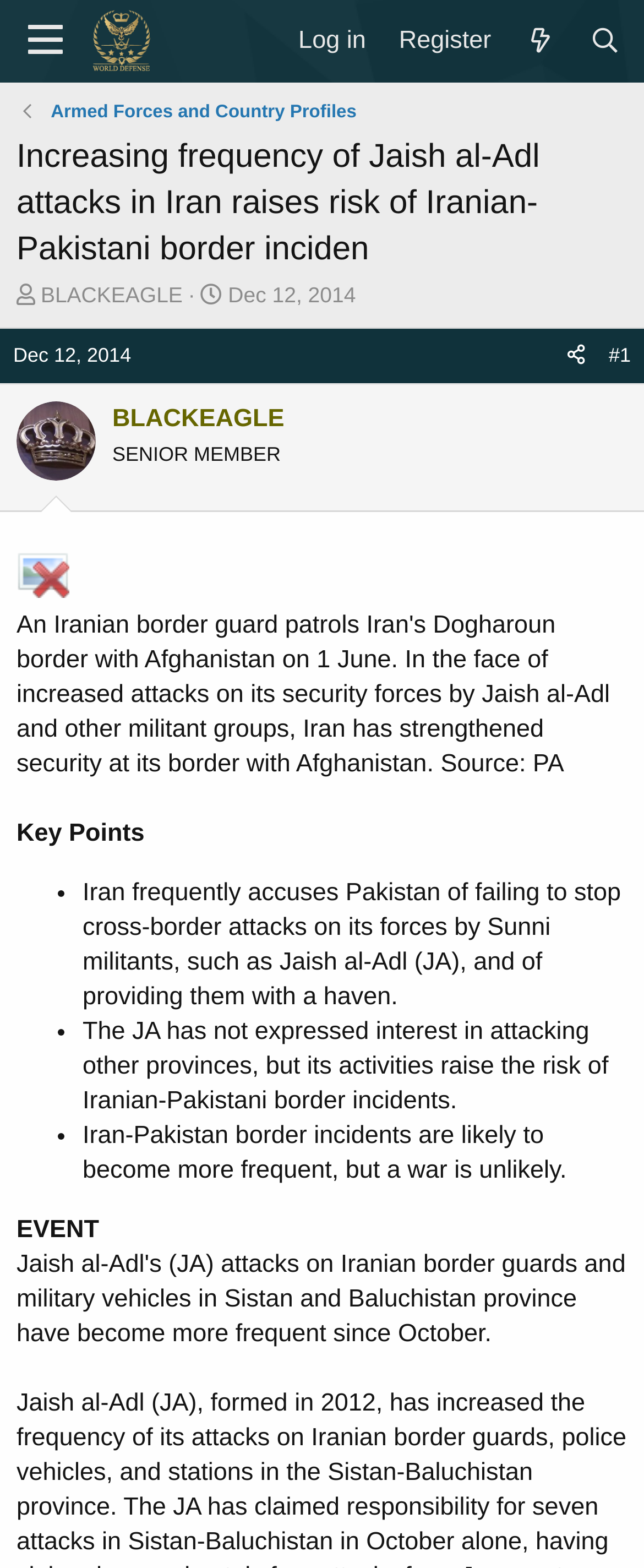Please identify the bounding box coordinates of where to click in order to follow the instruction: "Click the 'Menu' button".

[0.01, 0.0, 0.13, 0.052]